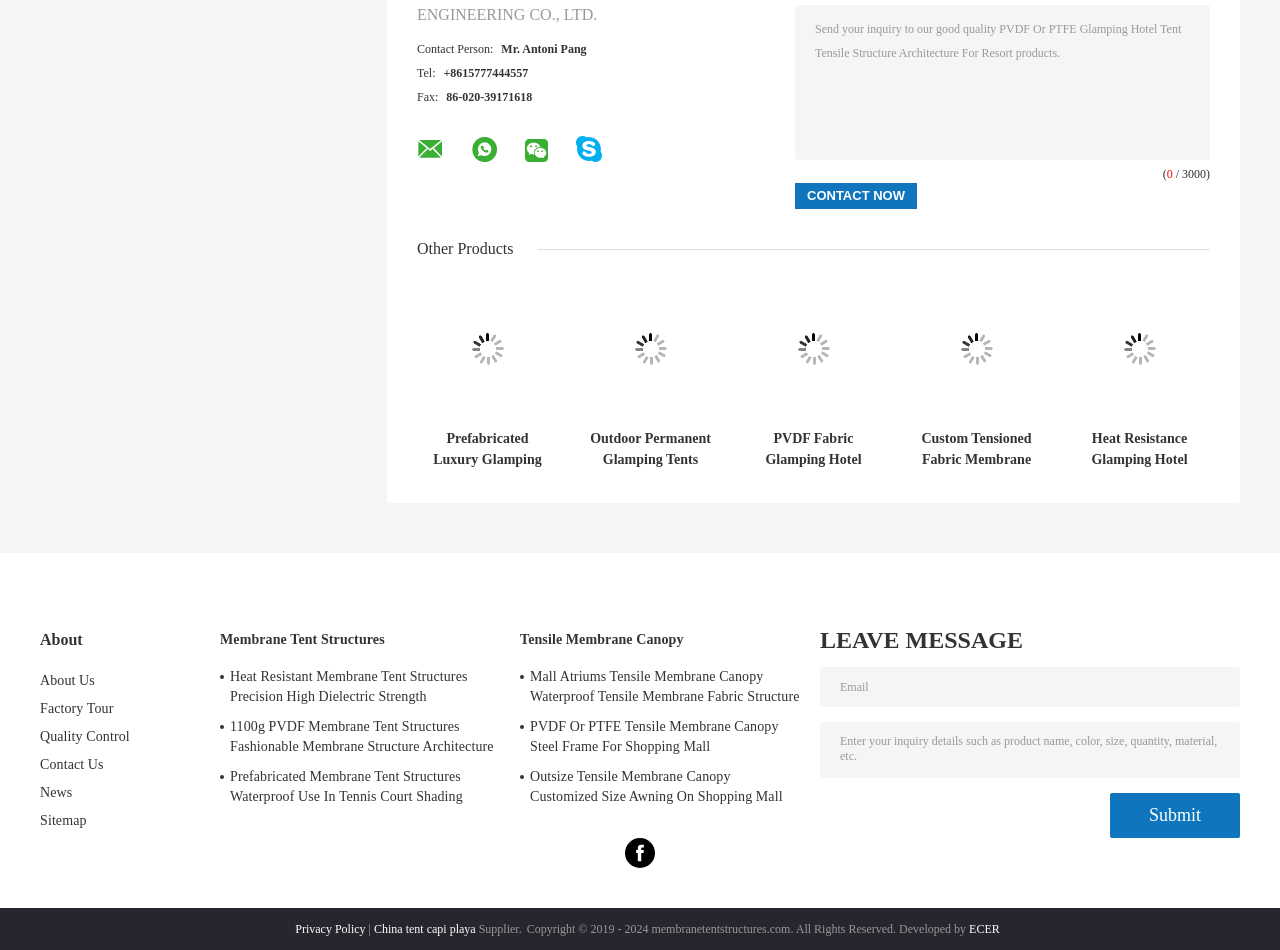Answer the question below with a single word or a brief phrase: 
What is the purpose of the 'Contact Now' button?

To send an inquiry